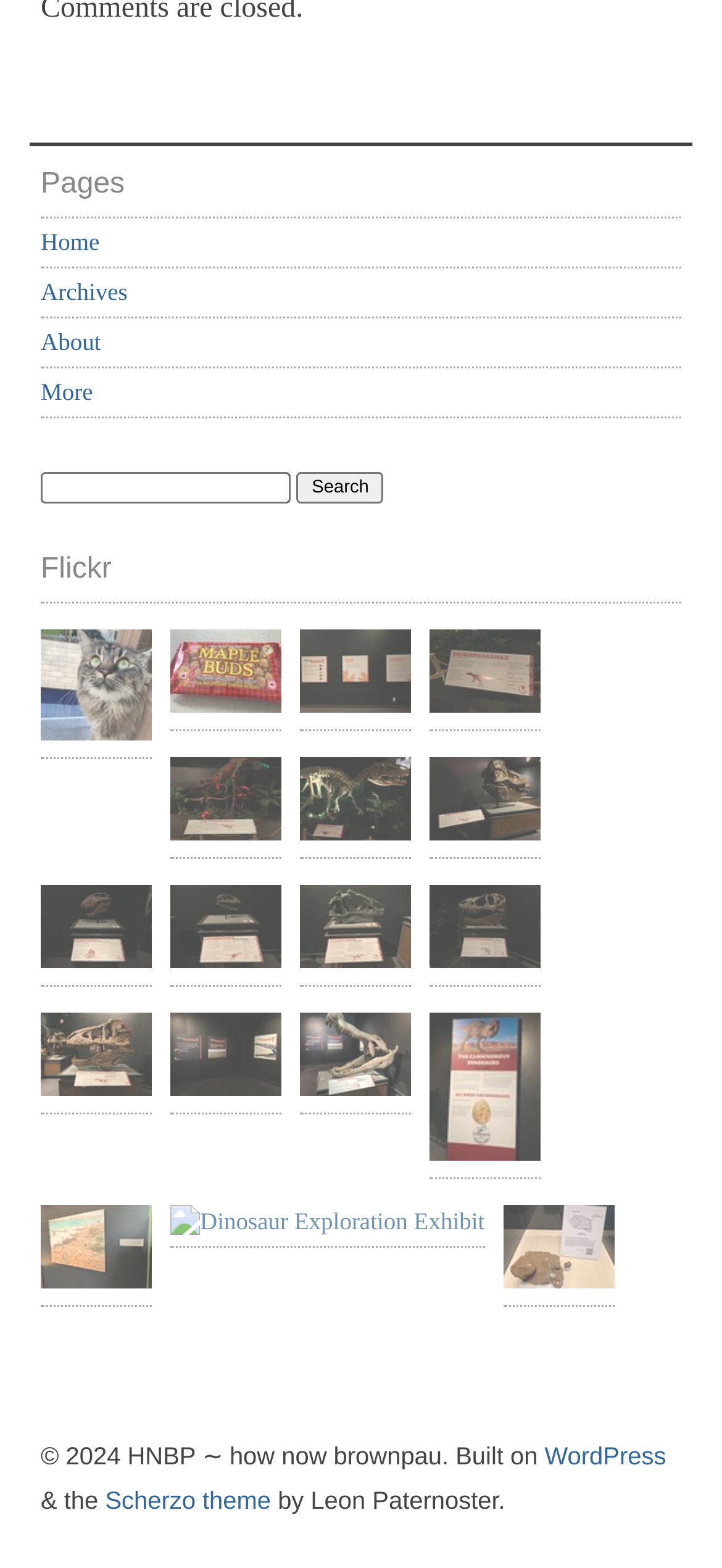Please specify the bounding box coordinates of the region to click in order to perform the following instruction: "Search for something".

[0.056, 0.301, 0.402, 0.321]